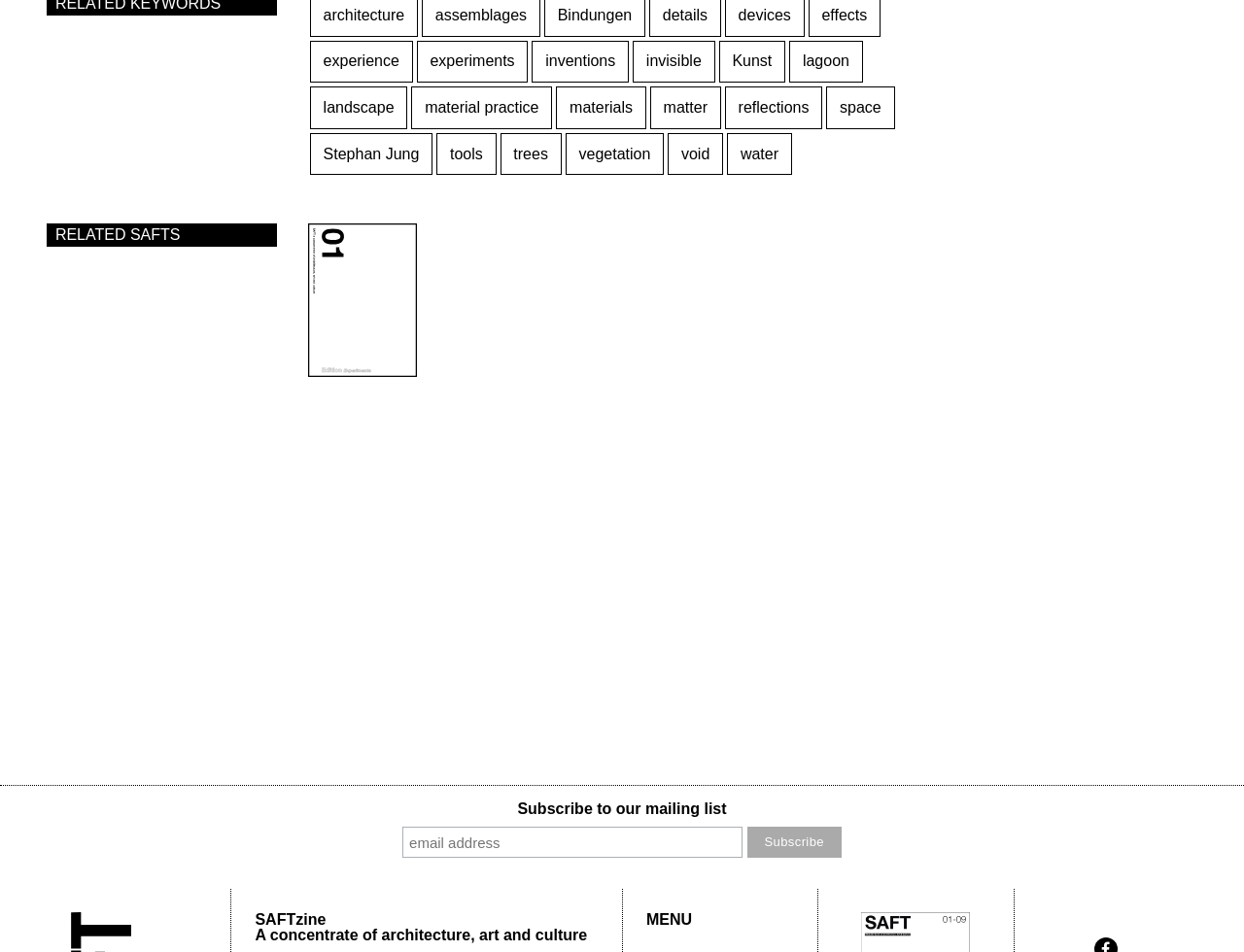Identify the bounding box coordinates for the UI element described as: "name="subscribe" value="Subscribe"".

[0.6, 0.868, 0.676, 0.901]